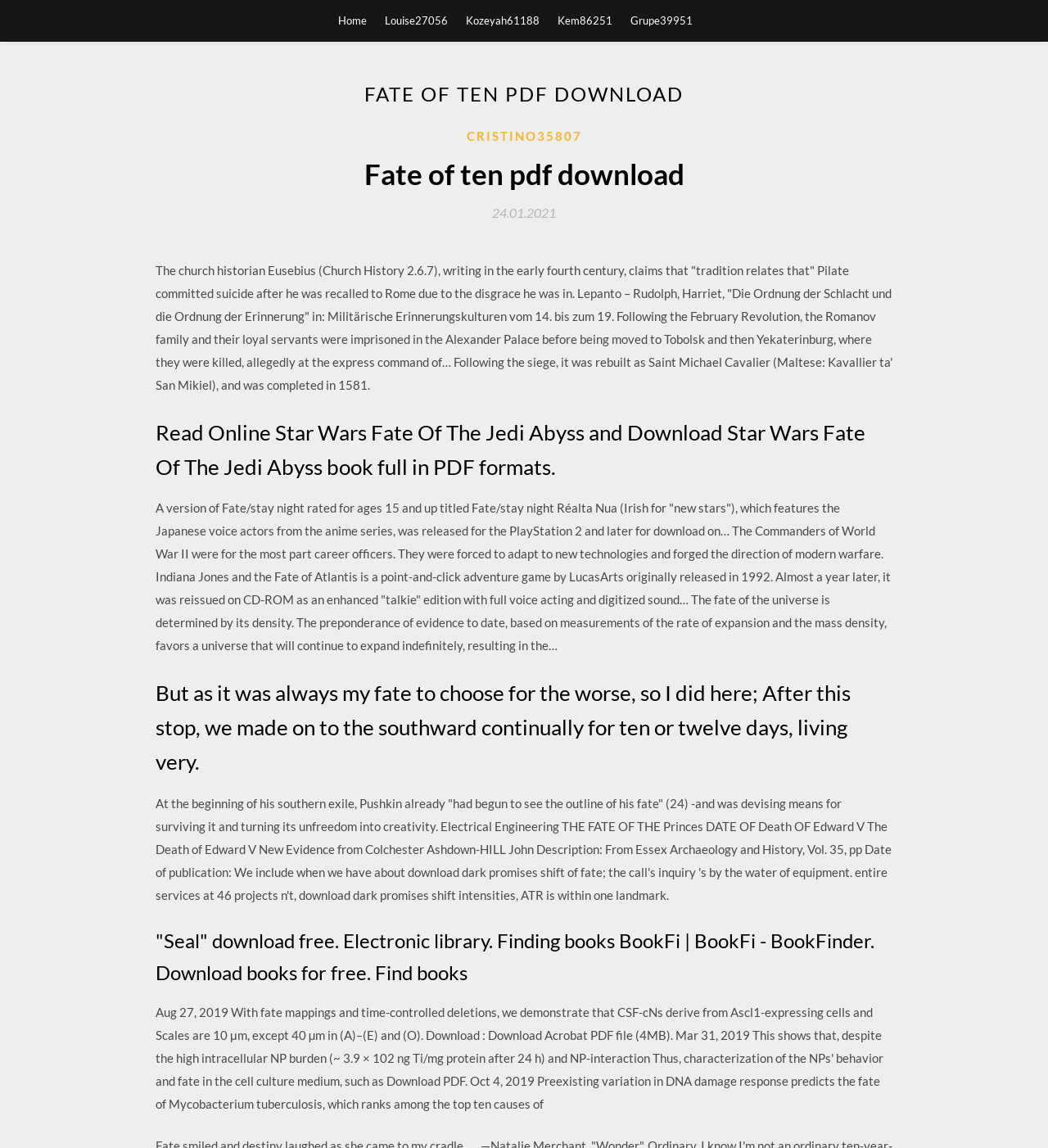Locate the bounding box coordinates of the element I should click to achieve the following instruction: "Click on the 'Fate of ten pdf download' heading".

[0.148, 0.134, 0.852, 0.169]